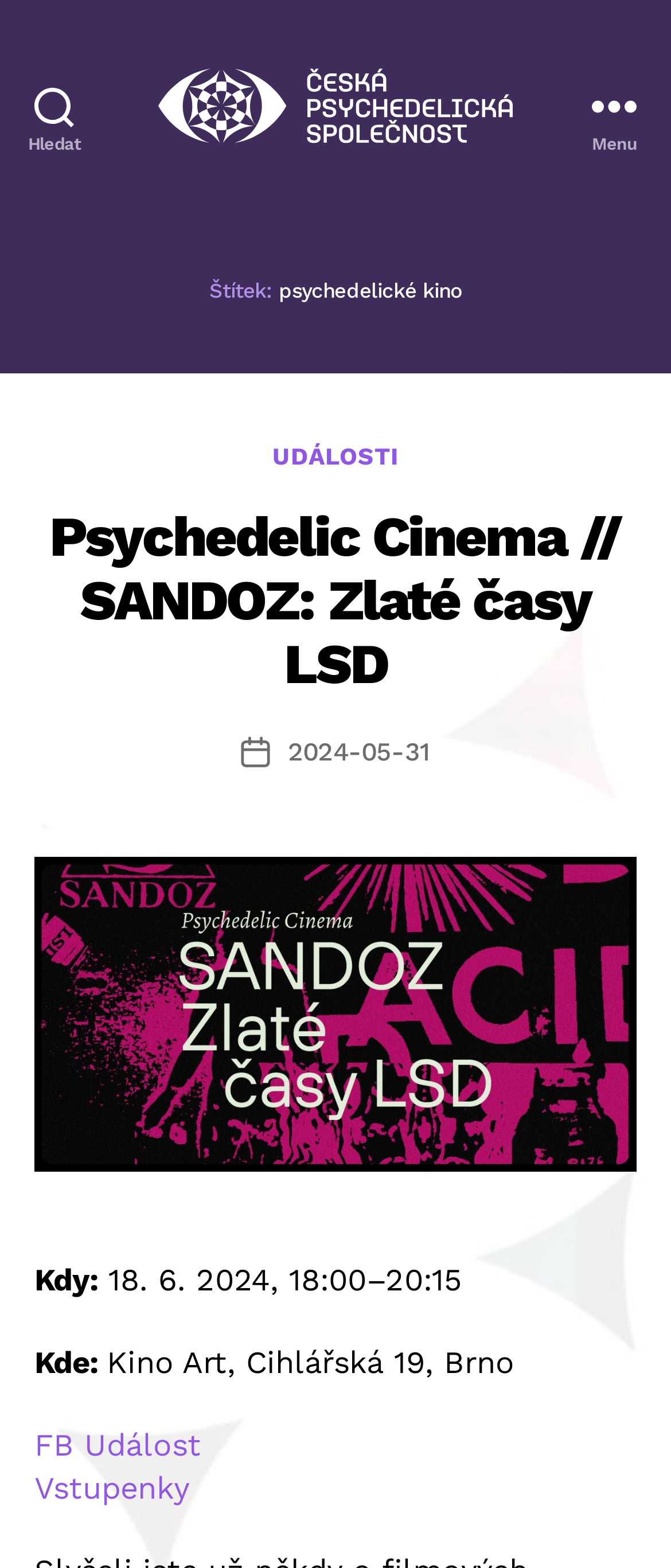Based on the image, give a detailed response to the question: What is the name of the organization?

The name of the organization can be found in the link 'Česká psychedelická společnost' which is located at the top of the webpage, and it is also the alt text of the image next to it.